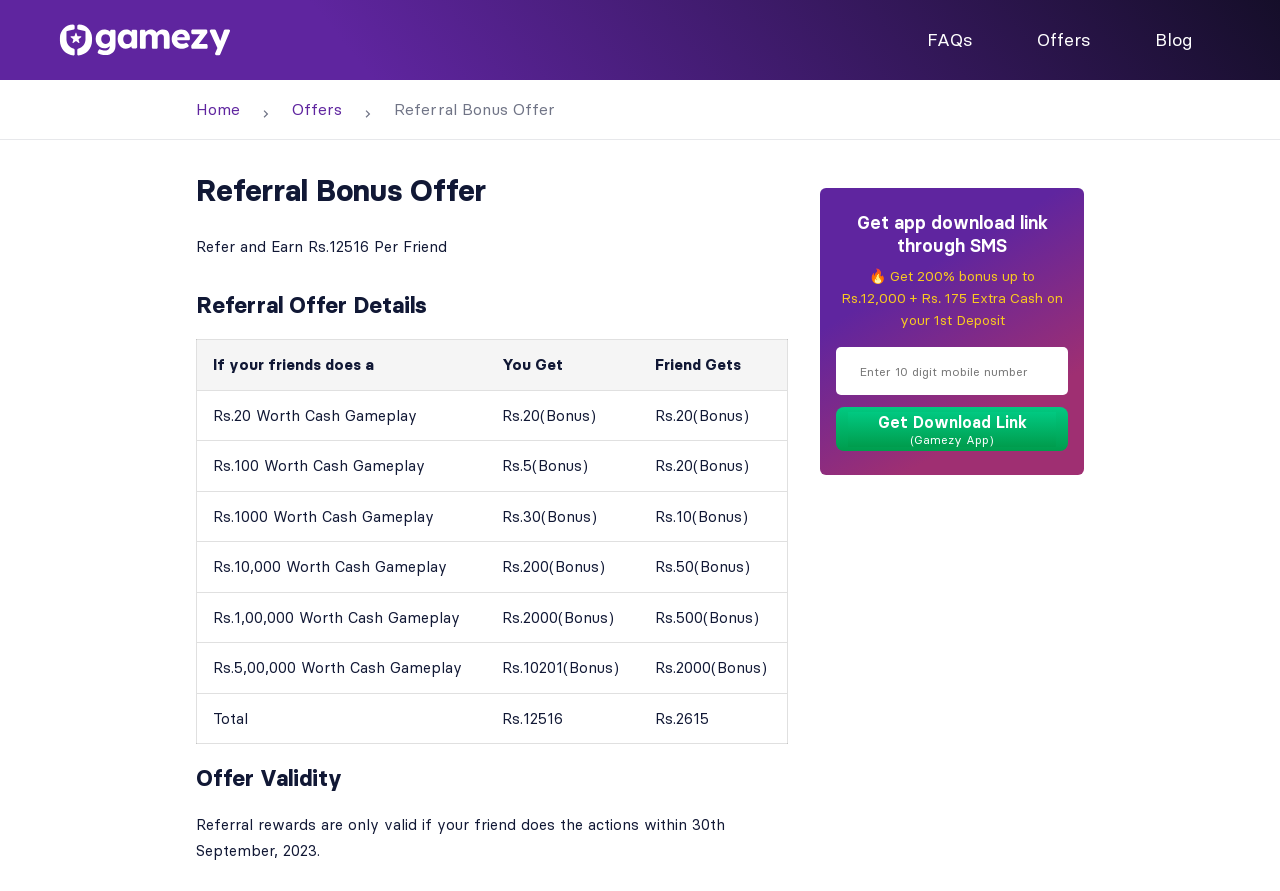What is the minimum cash gameplay required for a referral bonus?
Using the details shown in the screenshot, provide a comprehensive answer to the question.

The minimum cash gameplay required for a referral bonus can be found in the table under 'Referral Bonus Offer' section, which shows the bonus amounts for different cash gameplay values. The first row of the table shows the minimum cash gameplay value, which is Rs.20.